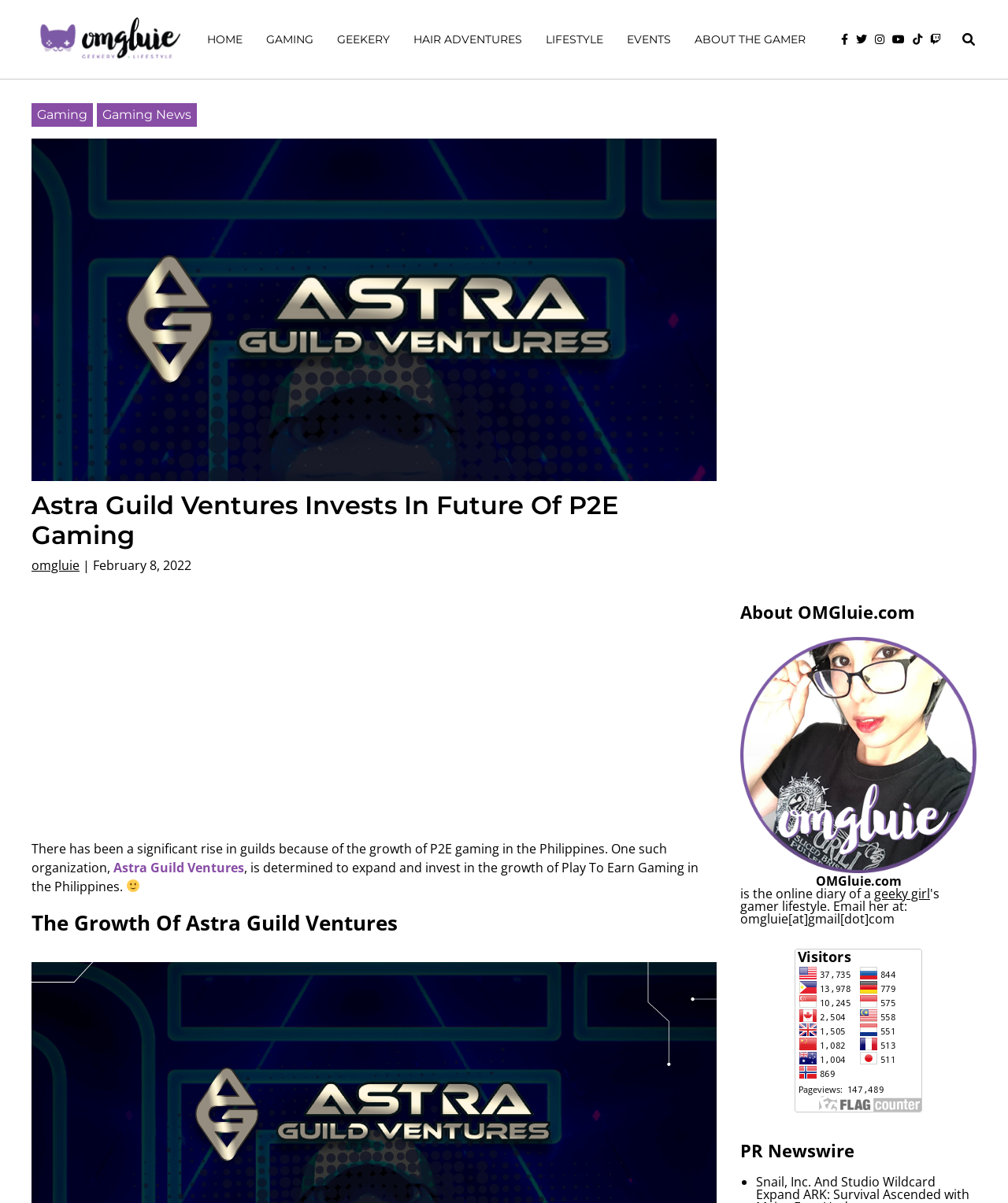Locate the bounding box coordinates of the element that should be clicked to execute the following instruction: "click on the 'contact' link".

None